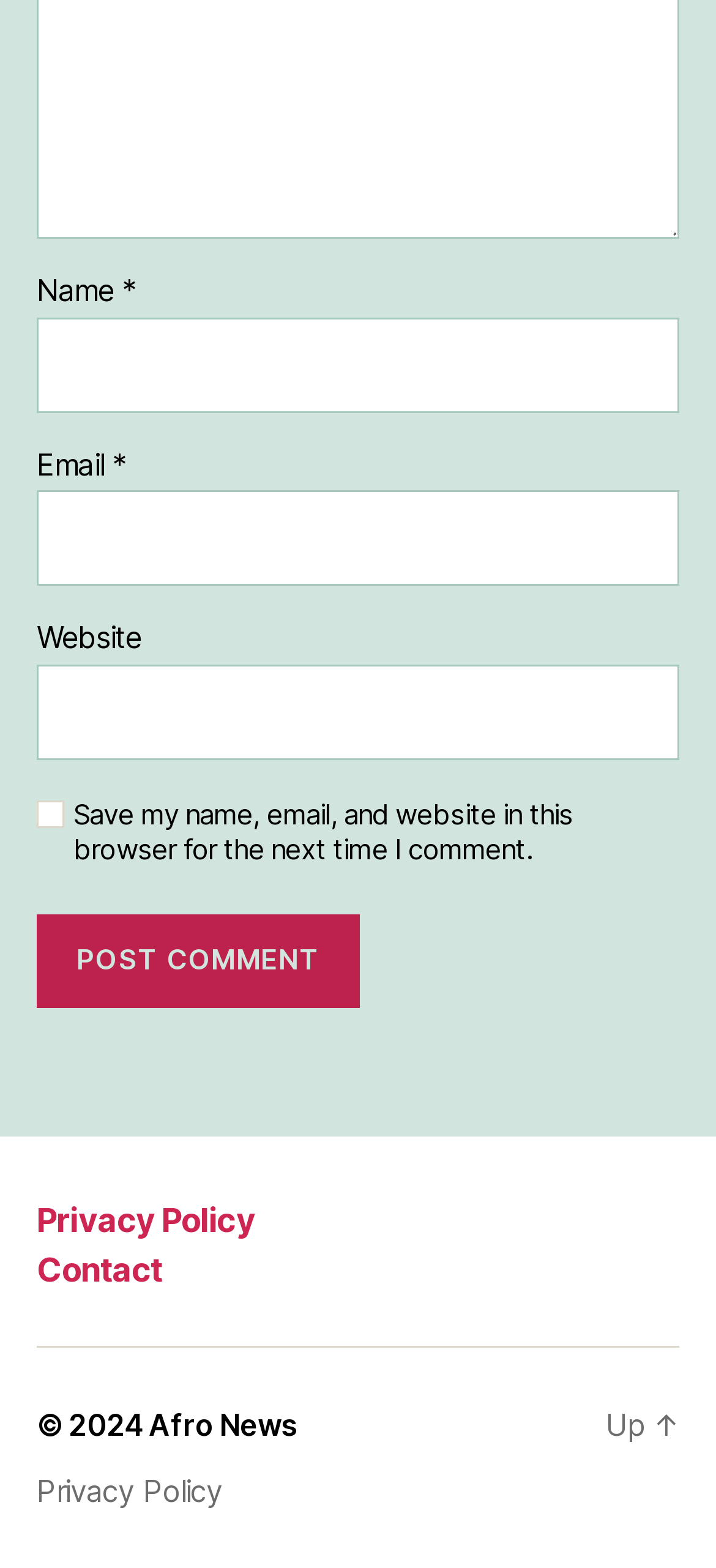What is the text of the button?
Please answer using one word or phrase, based on the screenshot.

Post Comment